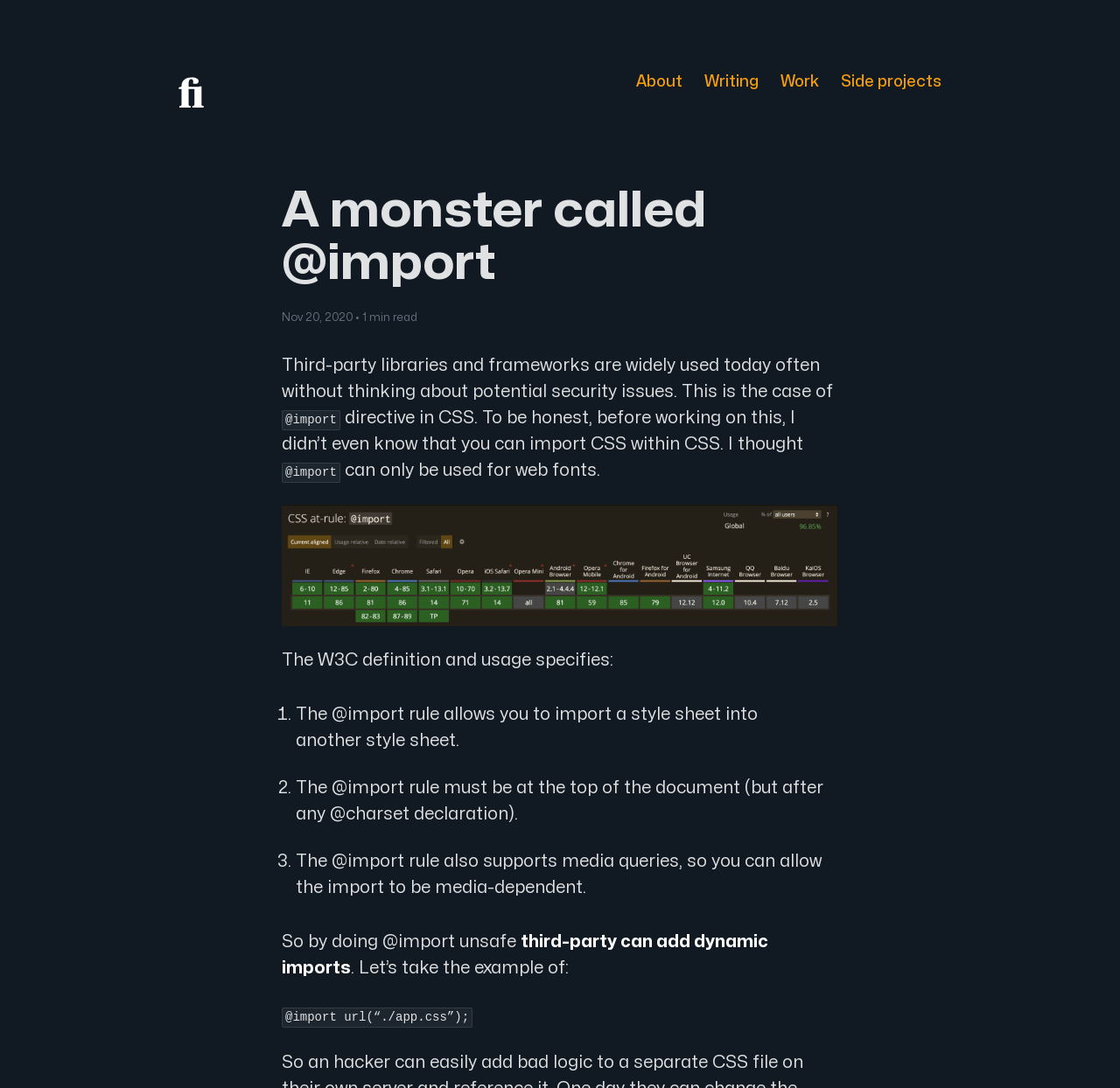What is the format of the article? From the image, respond with a single word or brief phrase.

Blog post